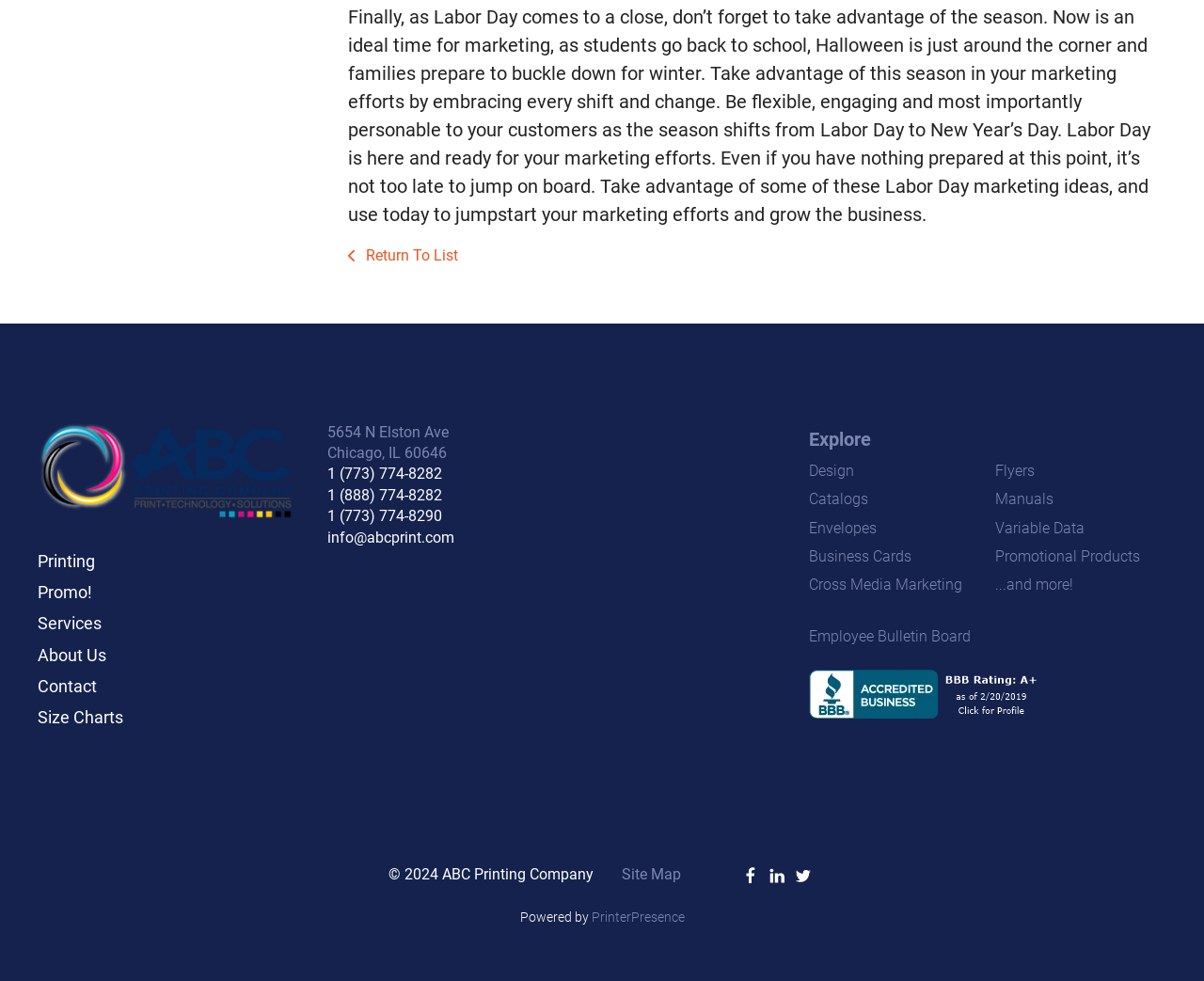Please find the bounding box coordinates of the element that needs to be clicked to perform the following instruction: "Explore printing services". The bounding box coordinates should be four float numbers between 0 and 1, represented as [left, top, right, bottom].

[0.672, 0.471, 0.709, 0.489]